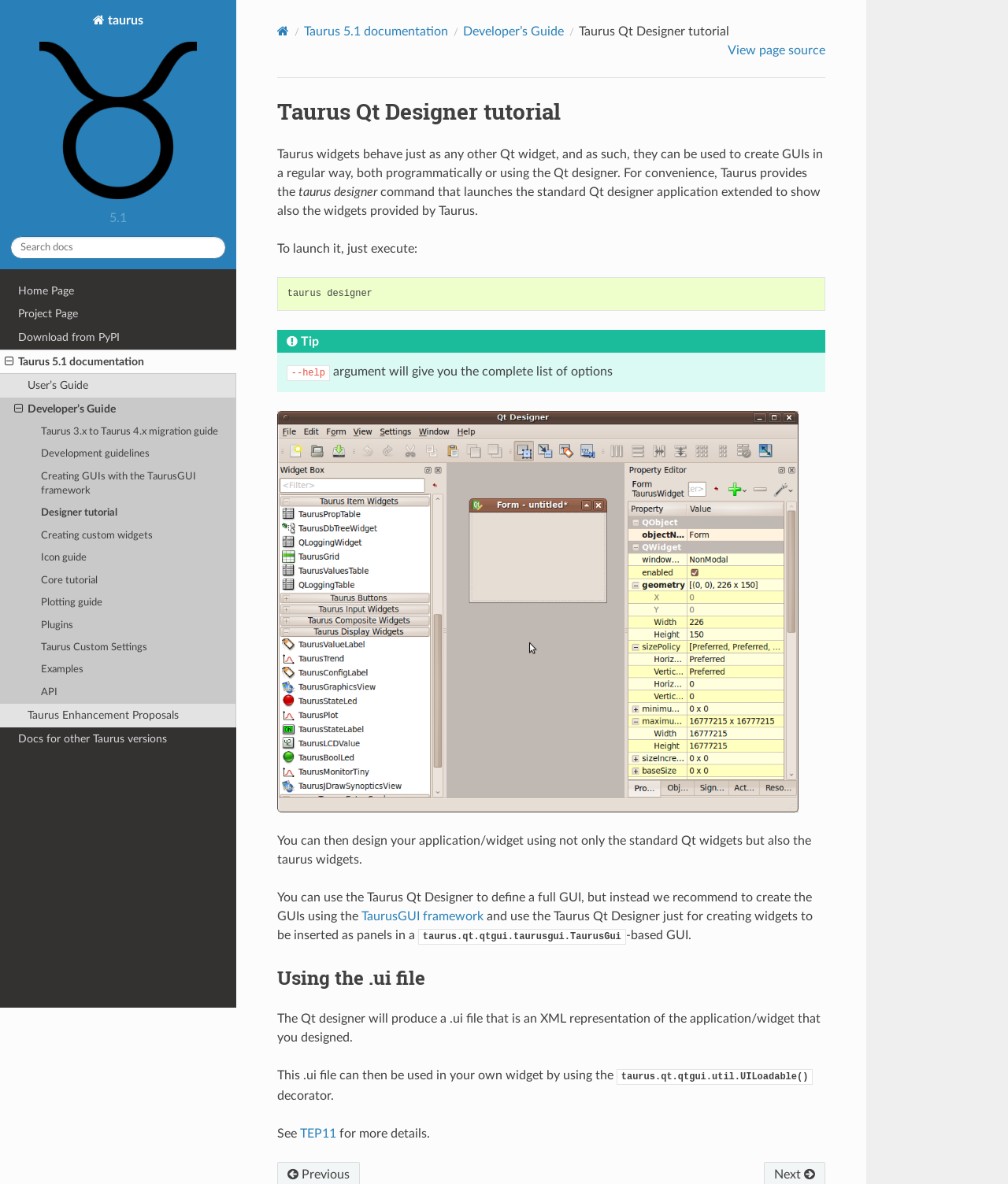Locate the bounding box coordinates of the area where you should click to accomplish the instruction: "Click on the 'HOME' link".

None